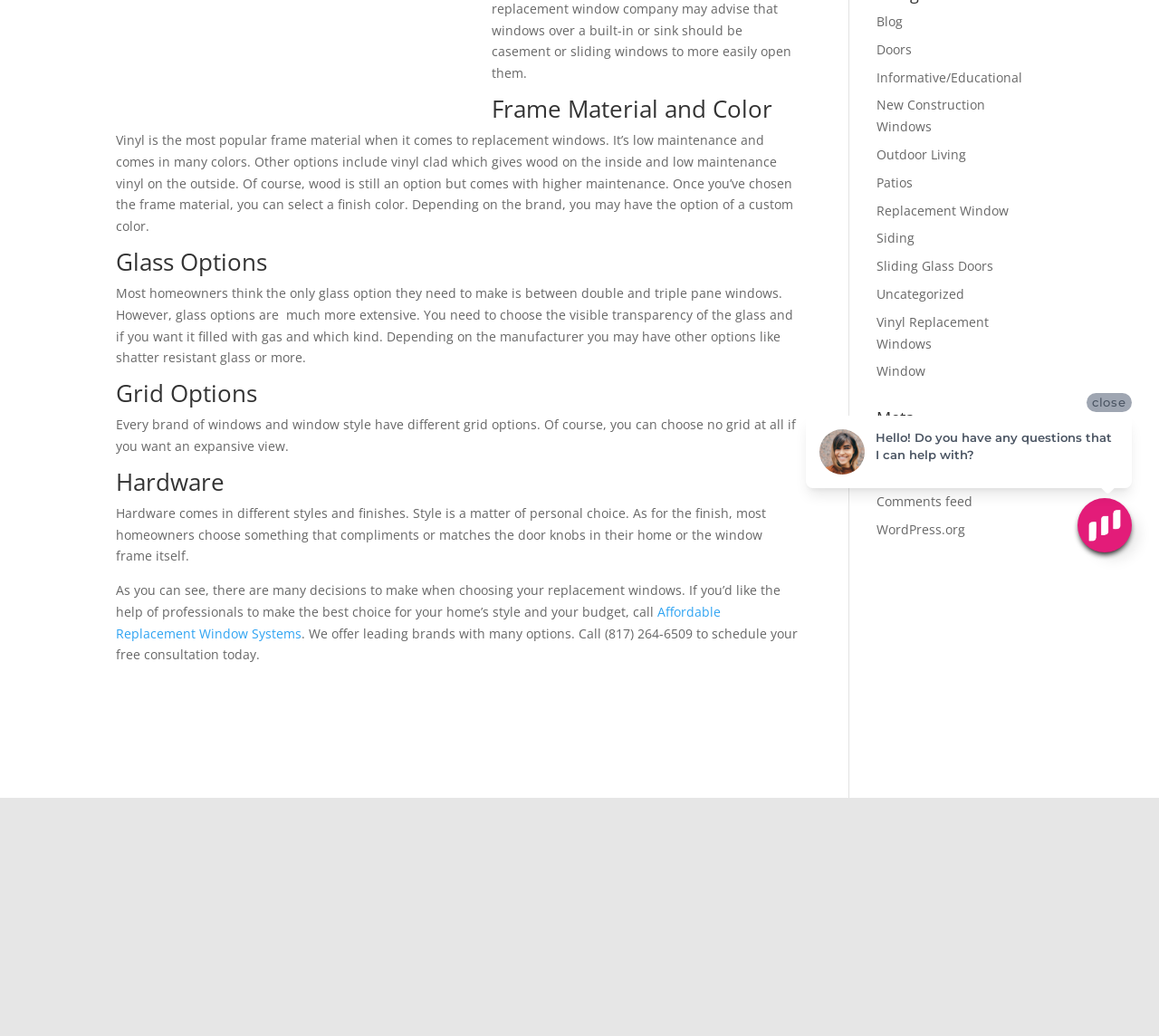Given the element description Home, specify the bounding box coordinates of the corresponding UI element in the format (top-left x, top-left y, bottom-right x, bottom-right y). All values must be between 0 and 1.

None